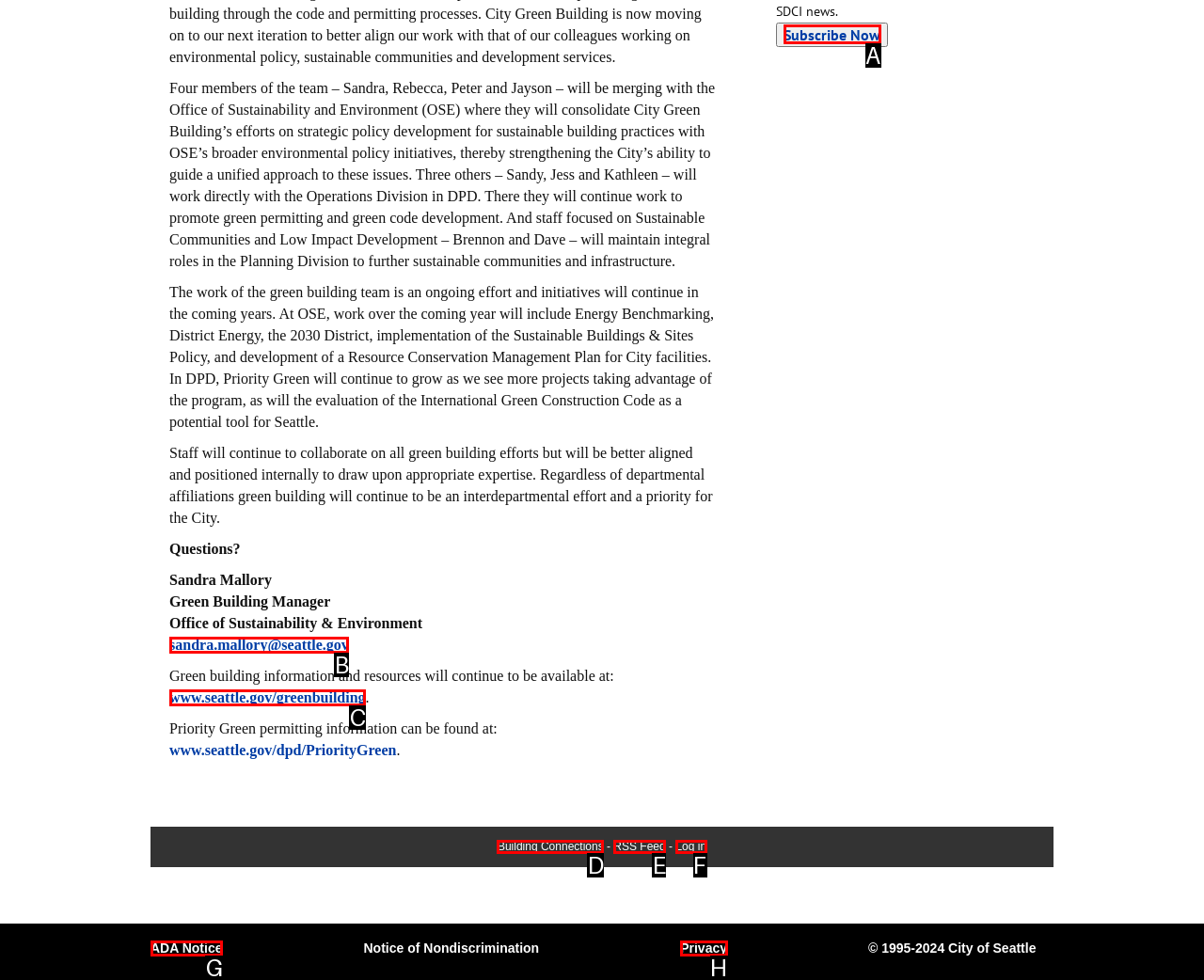Choose the HTML element that best fits the given description: www.seattle.gov/greenbuilding. Answer by stating the letter of the option.

C